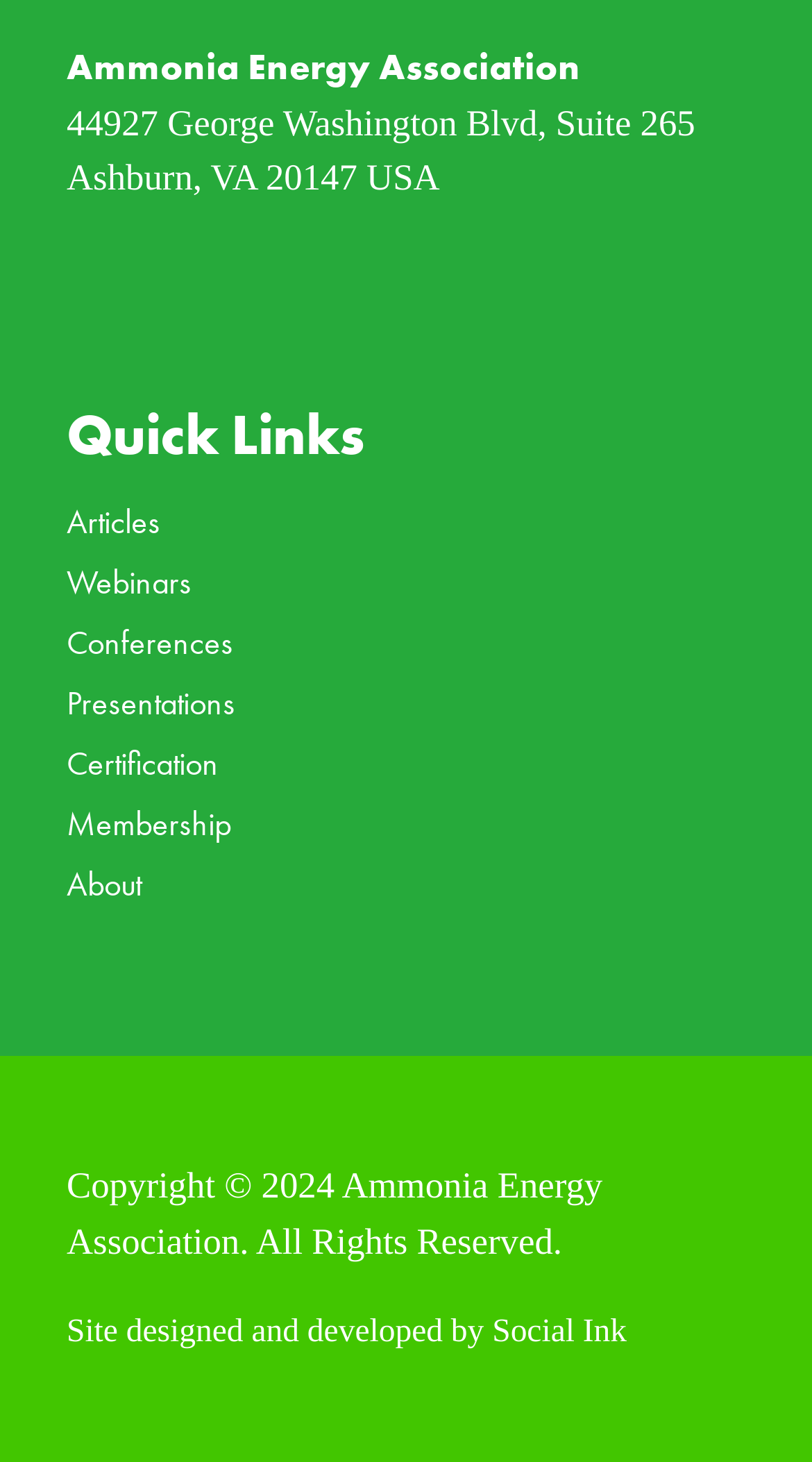Predict the bounding box coordinates for the UI element described as: "Conferences 2024 AEA Annual Conference". The coordinates should be four float numbers between 0 and 1, presented as [left, top, right, bottom].

[0.082, 0.424, 0.918, 0.454]